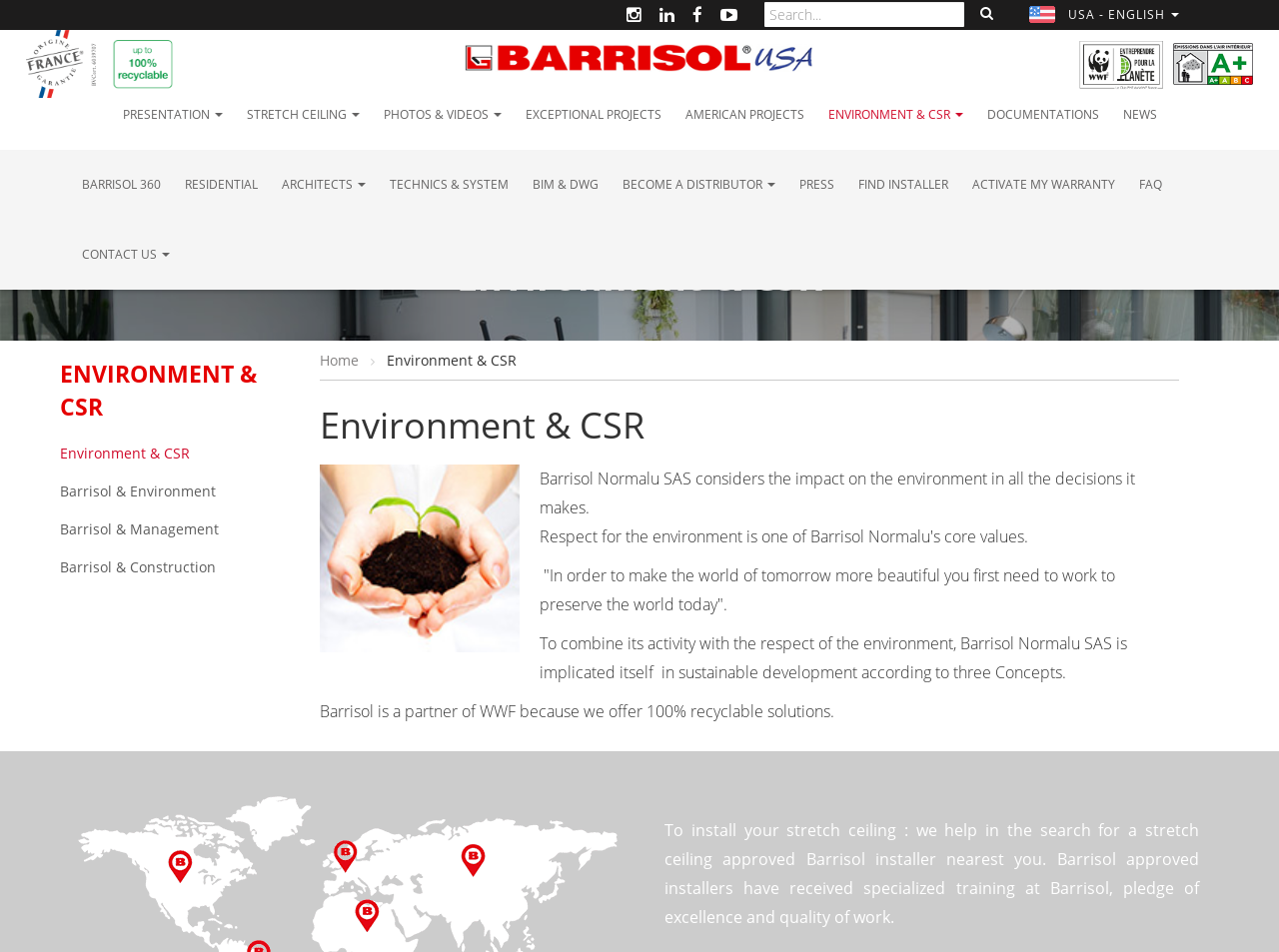Locate the UI element described as follows: "SHAREHOLDERS". Return the bounding box coordinates as four float numbers between 0 and 1 in the order [left, top, right, bottom].

None